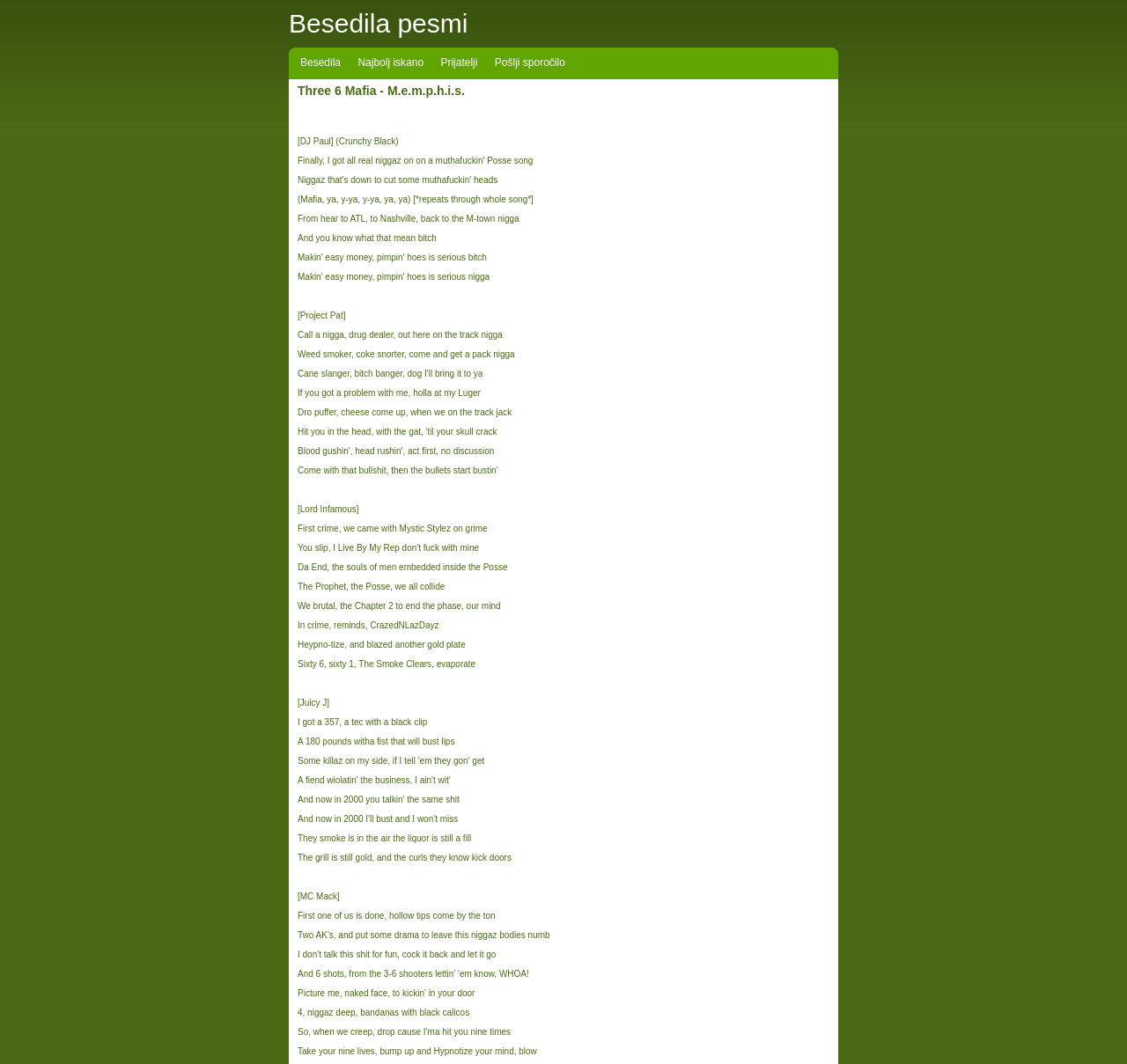Please locate the UI element described by "Pošlji sporočilo" and provide its bounding box coordinates.

[0.433, 0.048, 0.508, 0.074]